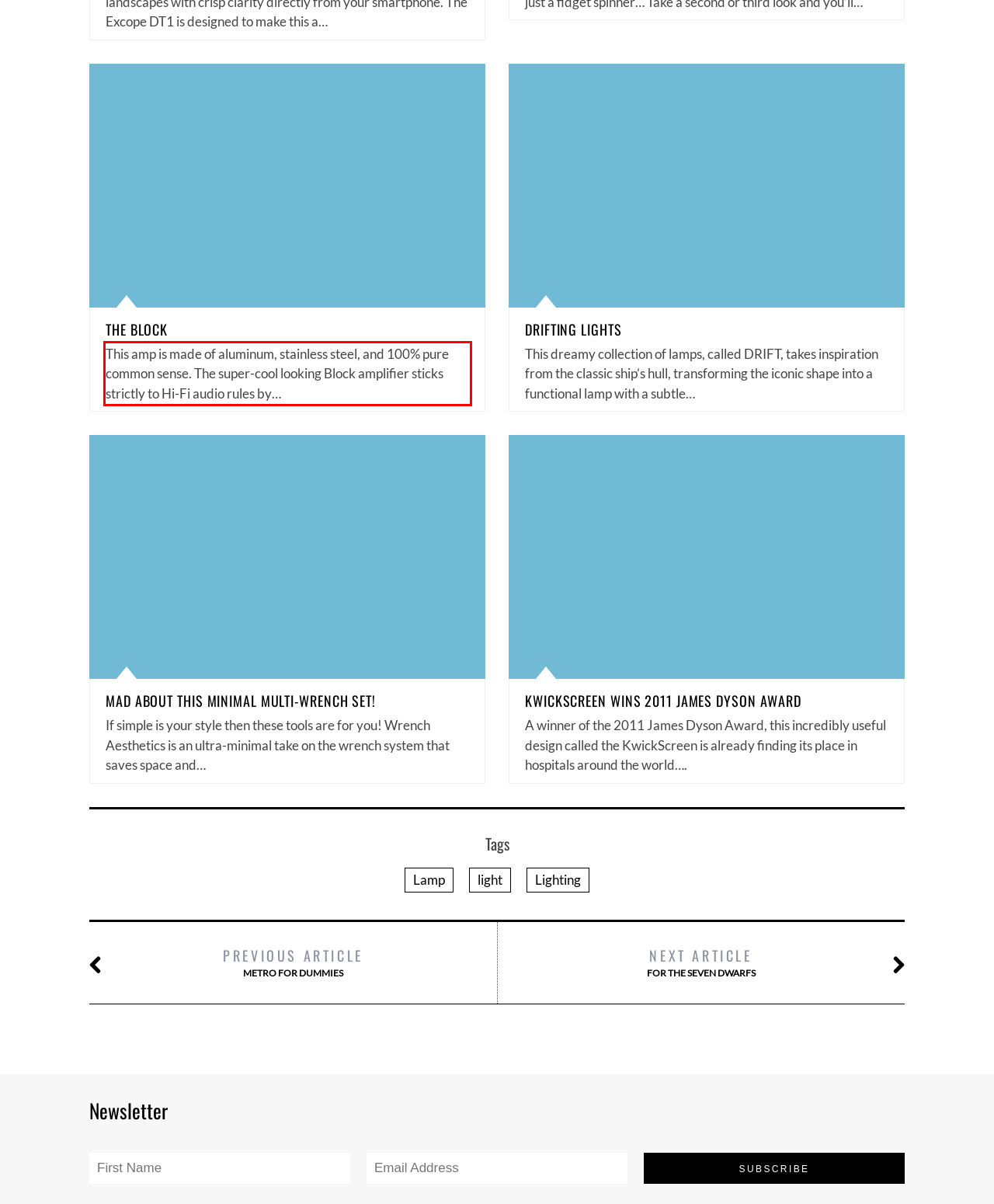You are given a screenshot of a webpage with a UI element highlighted by a red bounding box. Please perform OCR on the text content within this red bounding box.

This amp is made of aluminum, stainless steel, and 100% pure common sense. The super-cool looking Block amplifier sticks strictly to Hi-Fi audio rules by…